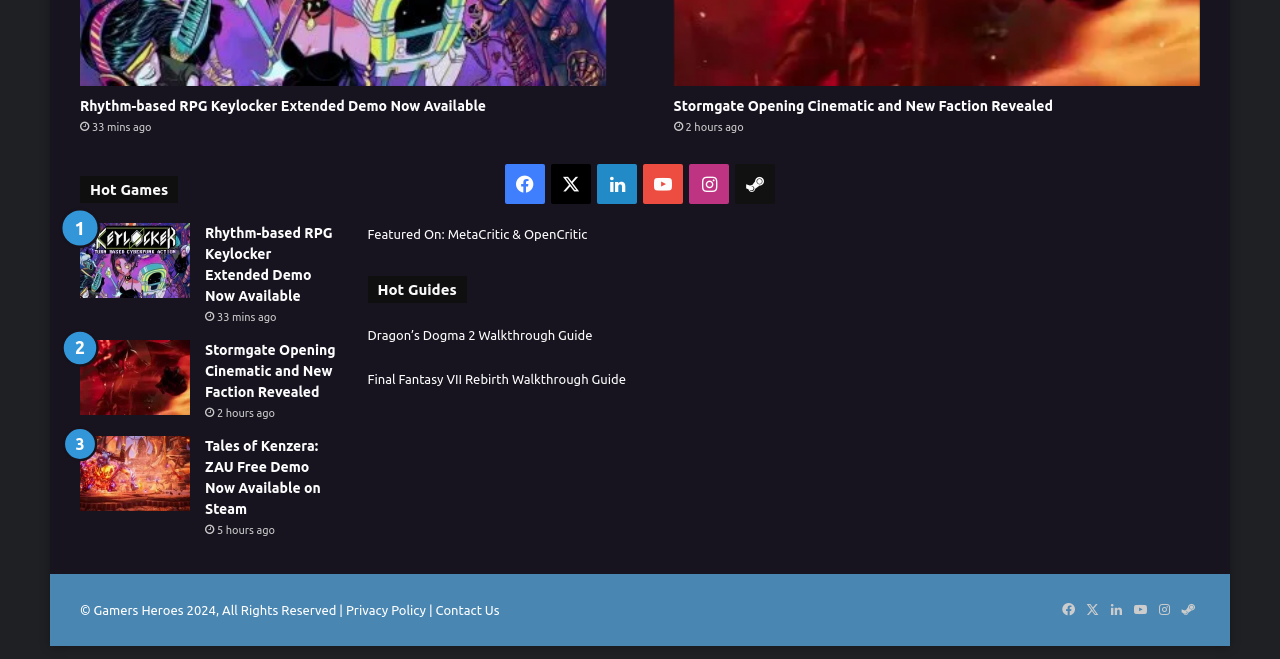What is the time interval of the news 'Tales of Kenzera: ZAU Free Demo Now Available on Steam'?
Give a one-word or short-phrase answer derived from the screenshot.

5 hours ago